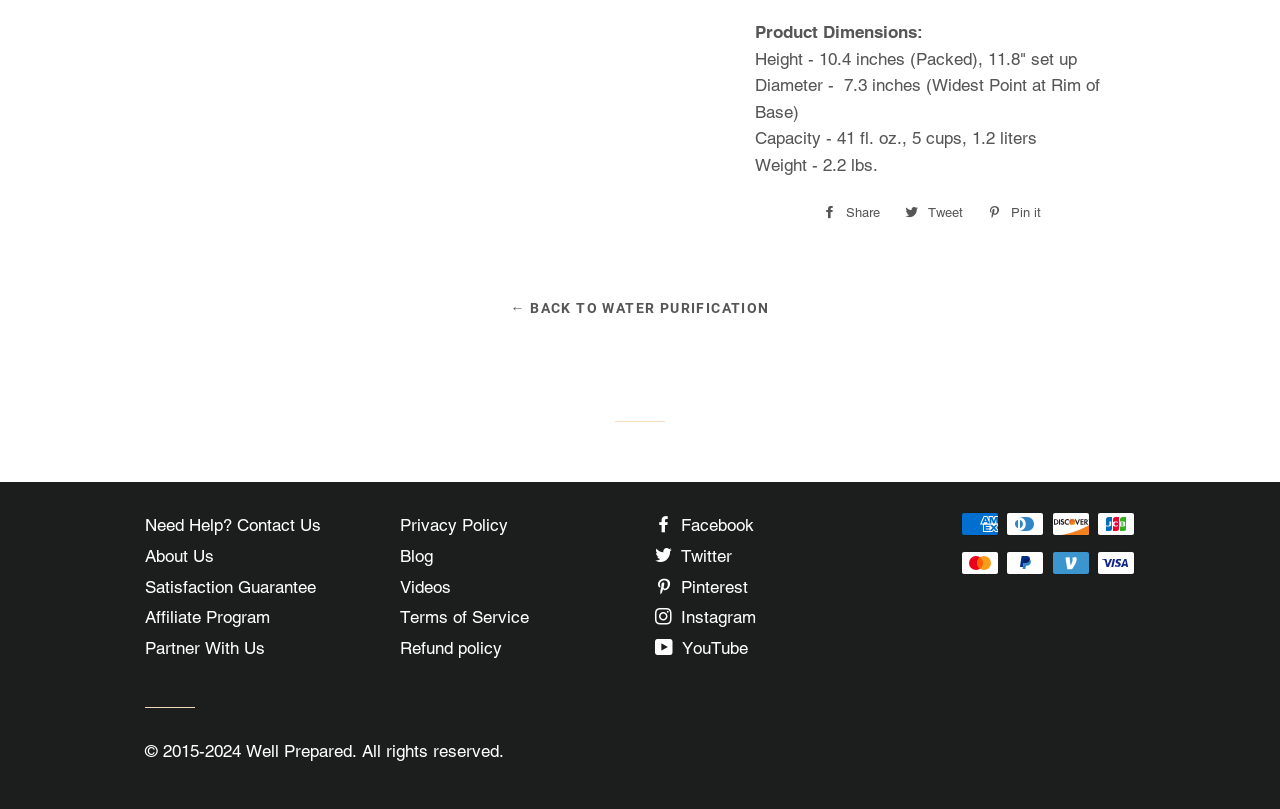Please predict the bounding box coordinates of the element's region where a click is necessary to complete the following instruction: "View Payment methods". The coordinates should be represented by four float numbers between 0 and 1, i.e., [left, top, right, bottom].

[0.887, 0.637, 0.938, 0.694]